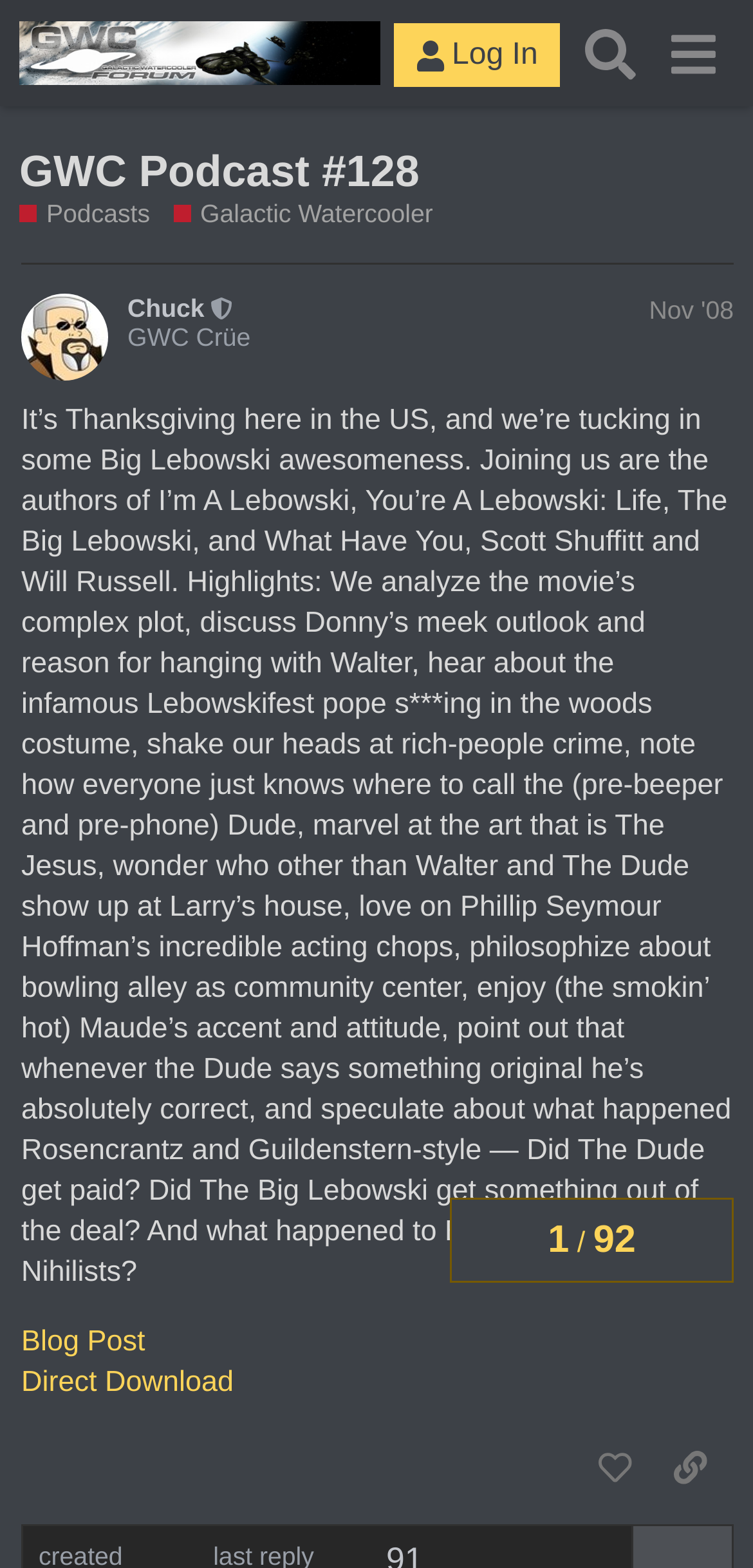What is the title of the book discussed in the podcast?
Provide a one-word or short-phrase answer based on the image.

I’m A Lebowski, You’re A Lebowski